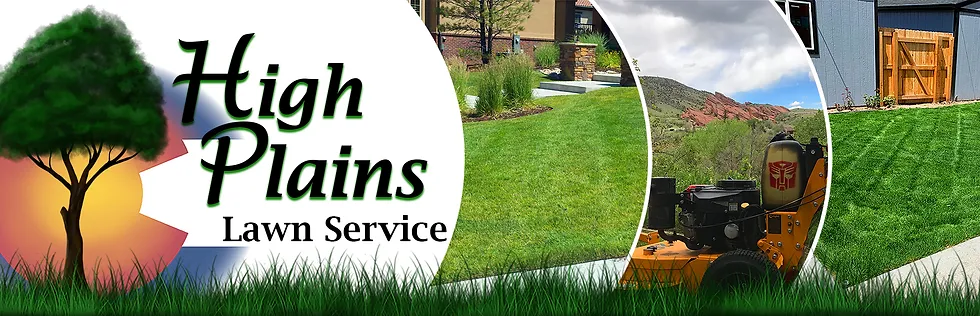What is depicted alongside the lawn?
Using the visual information, answer the question in a single word or phrase.

Lawn mower